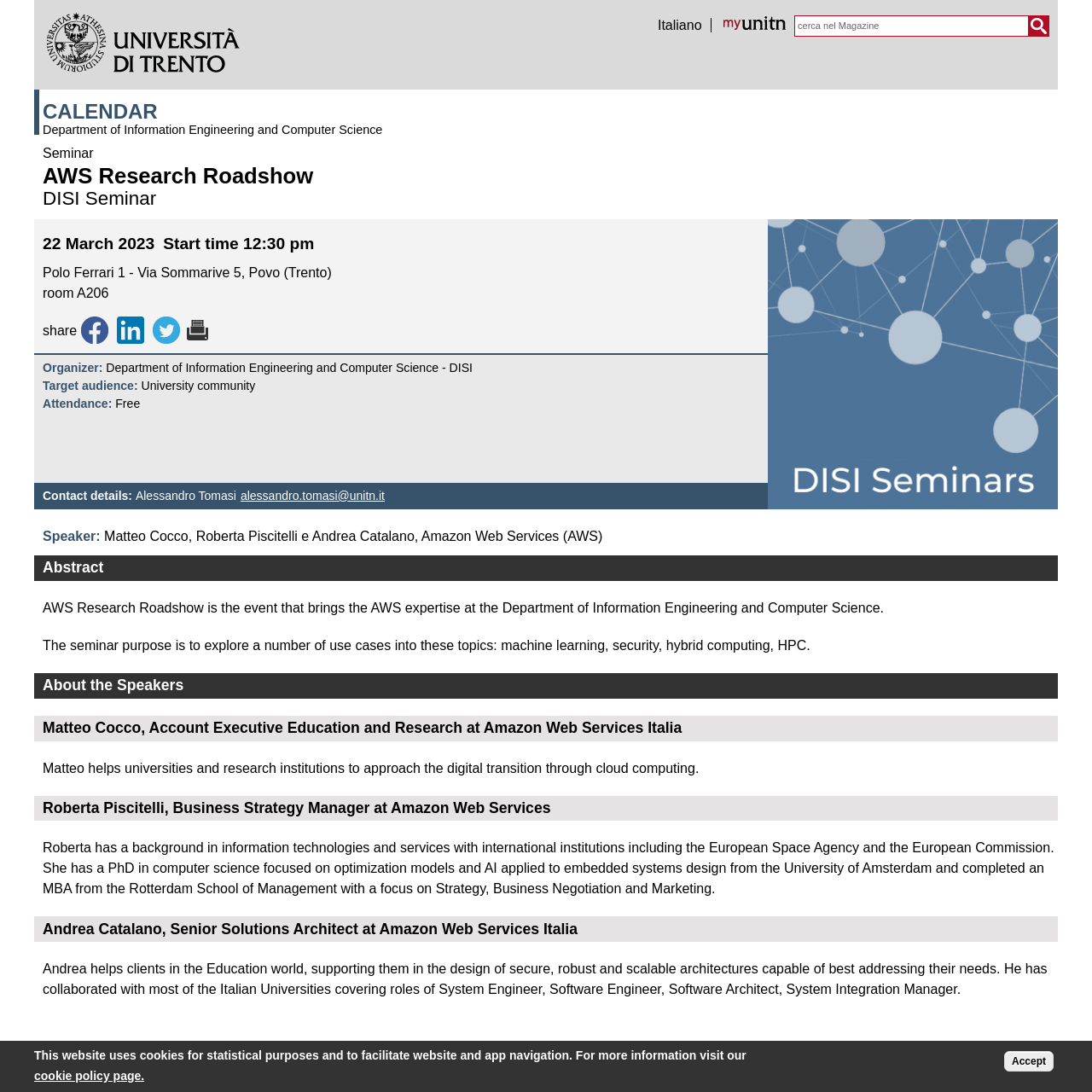Locate the bounding box coordinates of the area where you should click to accomplish the instruction: "Click the 'Versione stampabile' link".

[0.167, 0.295, 0.191, 0.308]